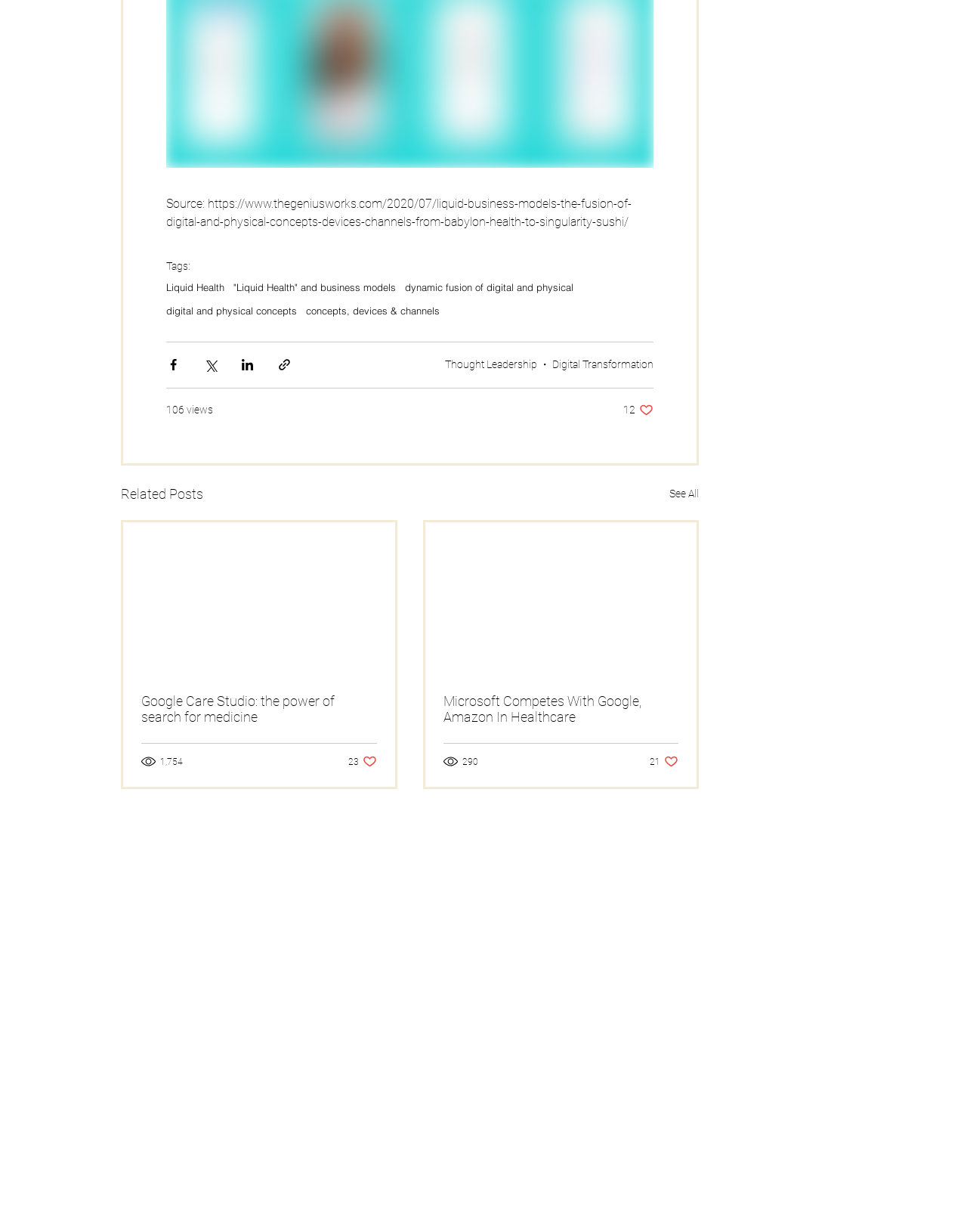Please find the bounding box coordinates of the element that needs to be clicked to perform the following instruction: "View related posts". The bounding box coordinates should be four float numbers between 0 and 1, represented as [left, top, right, bottom].

[0.692, 0.392, 0.723, 0.41]